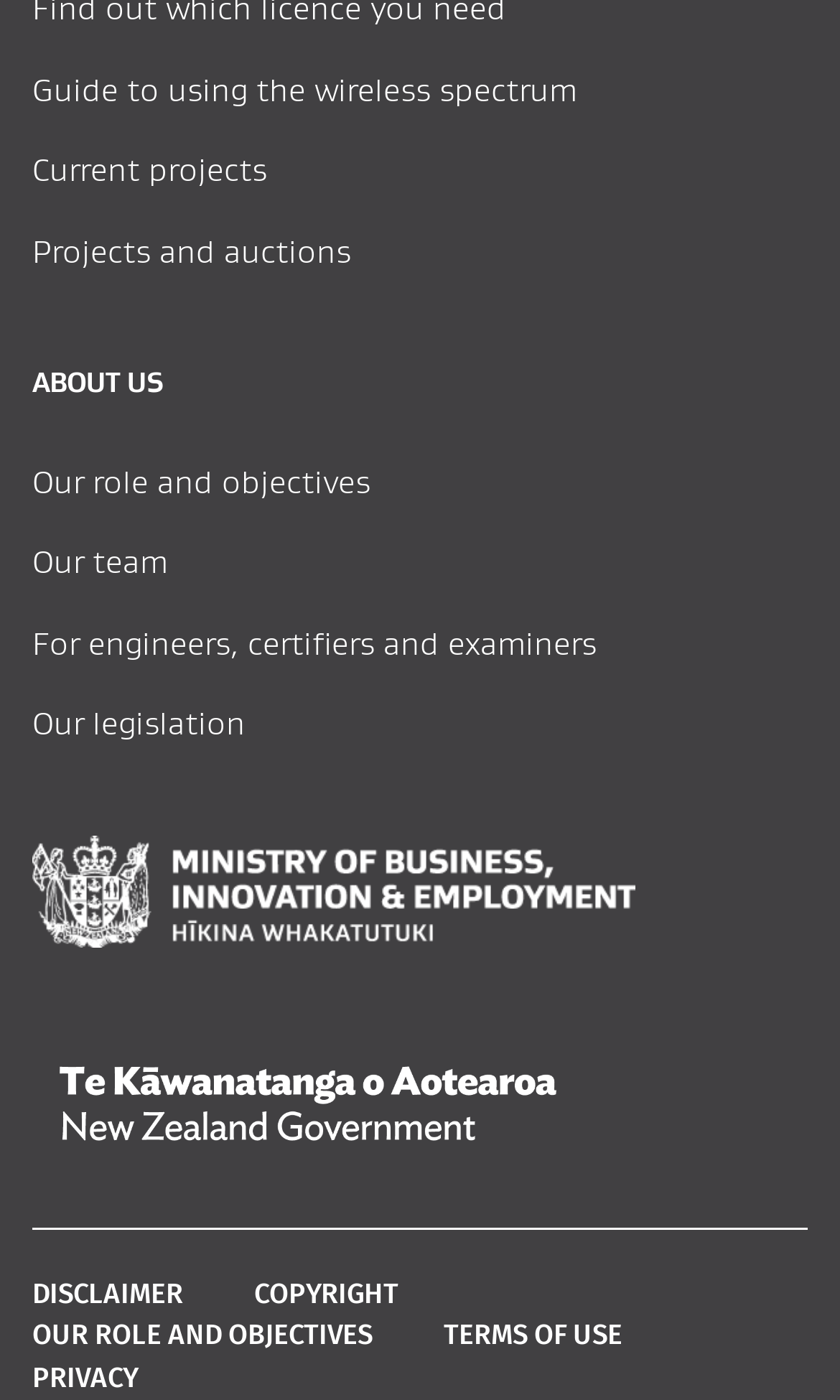What is the first link on the webpage?
We need a detailed and exhaustive answer to the question. Please elaborate.

By looking at the links on the webpage, I found that the first link is 'Guide to using the wireless spectrum', which likely provides information about using the wireless spectrum.